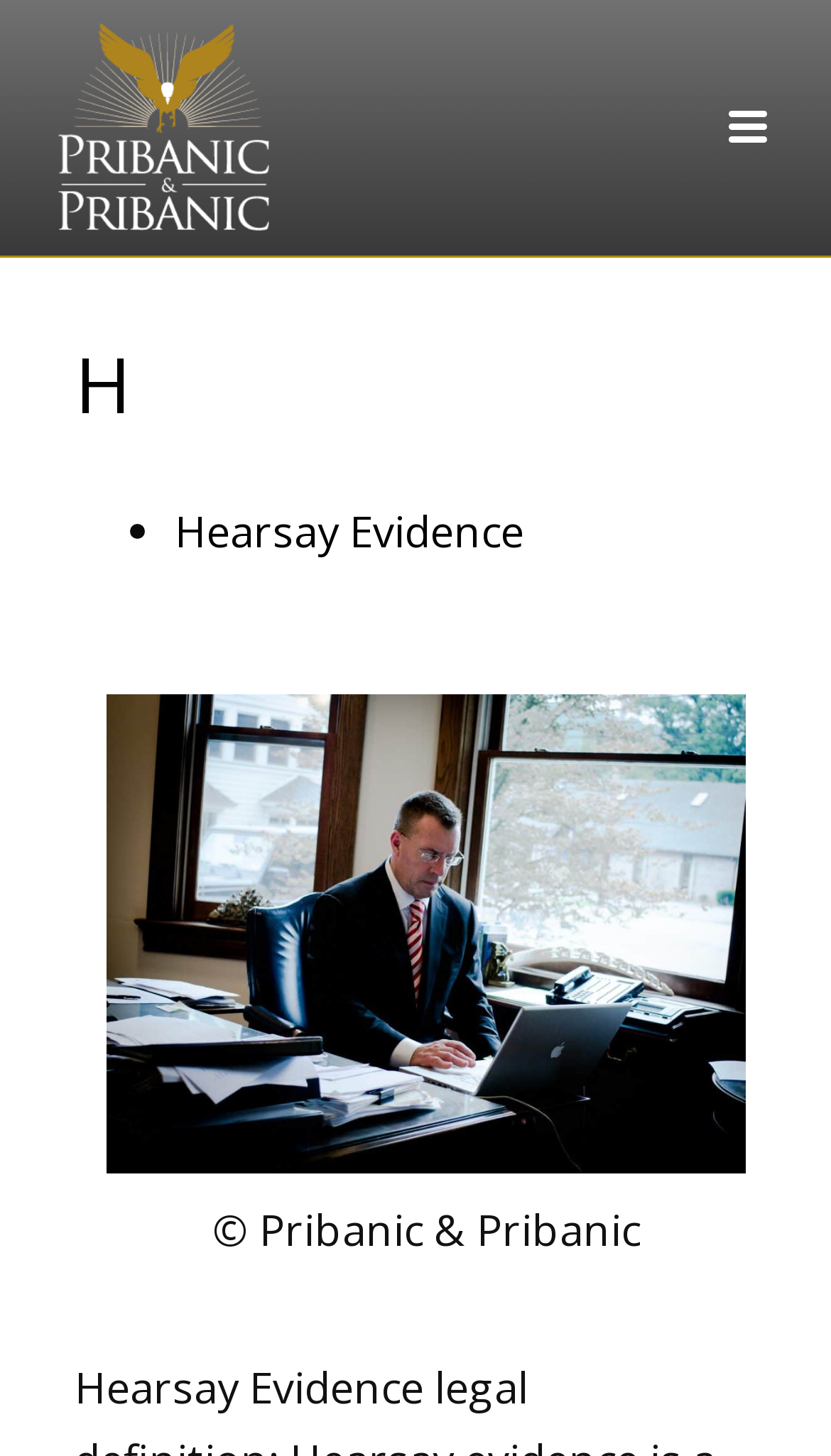Provide a brief response to the question below using a single word or phrase: 
Is there a list on the webpage?

Yes